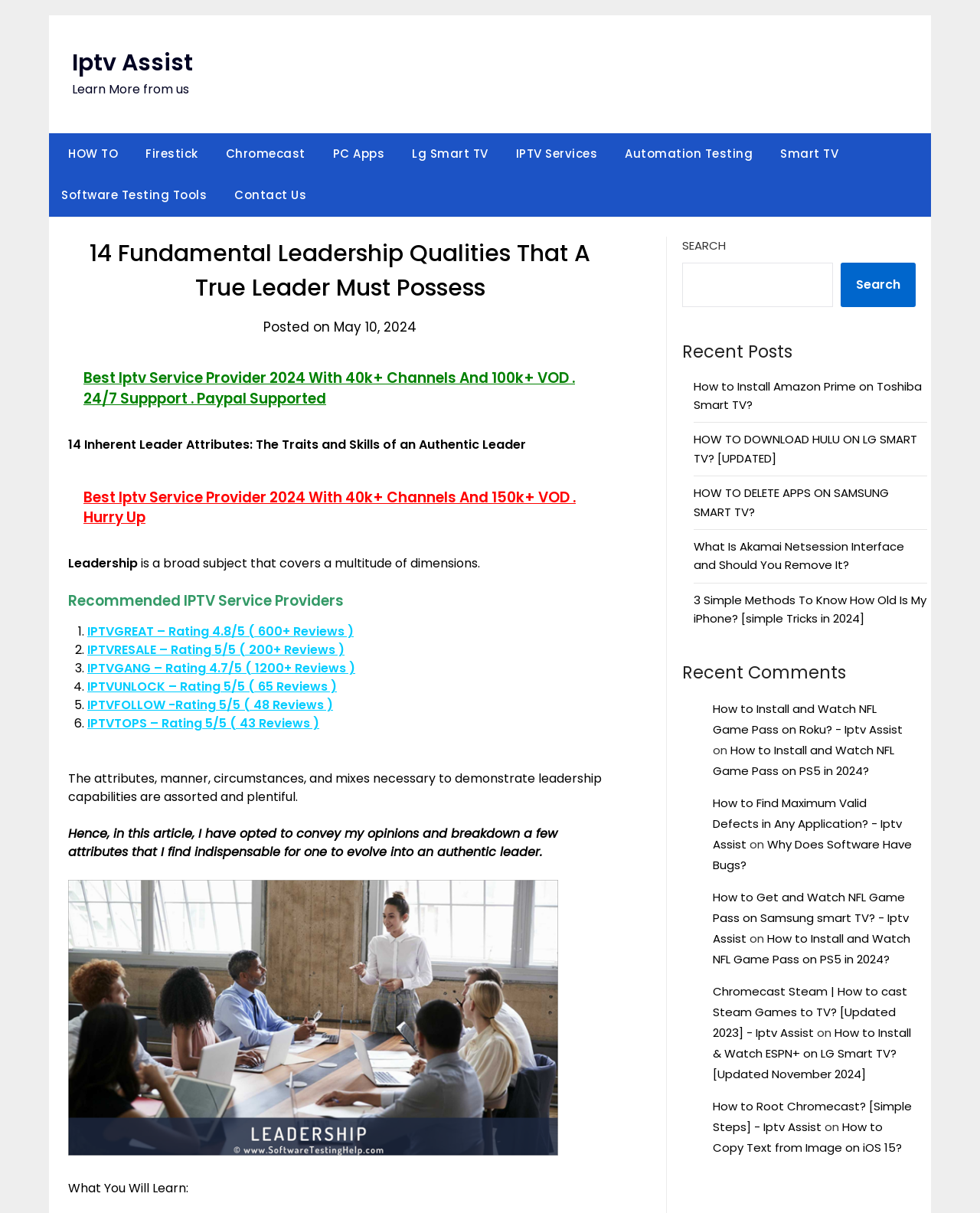Predict the bounding box coordinates for the UI element described as: "Lg Smart TV". The coordinates should be four float numbers between 0 and 1, presented as [left, top, right, bottom].

[0.408, 0.11, 0.511, 0.144]